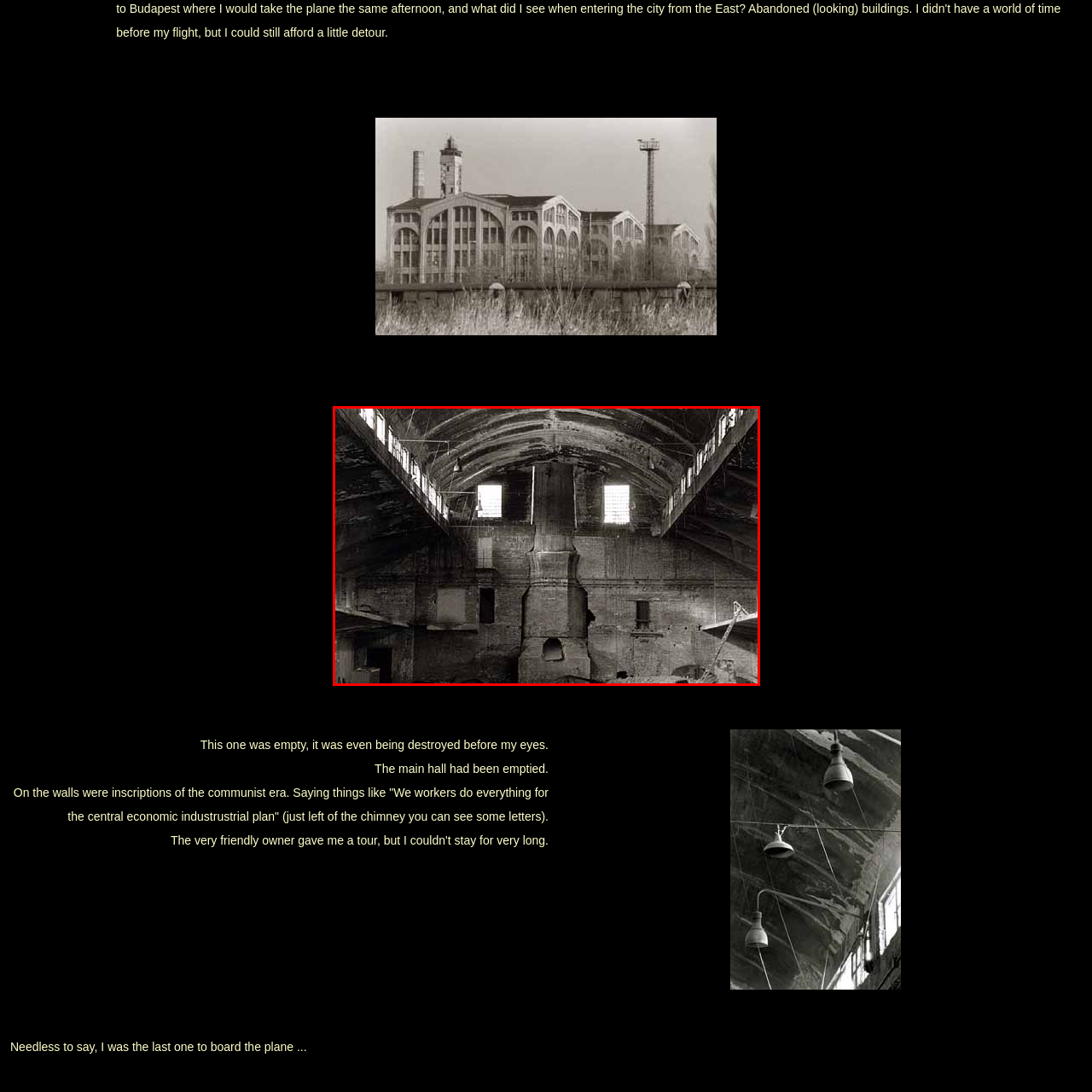Explain in detail what is happening within the highlighted red bounding box in the image.

The image captures the haunting interior of an abandoned hall, characterized by its vast, empty space and derelict architecture. High above, an impressive curved roof reveals a network of beams, while rows of windows allow faint light to filter through, casting eerie shadows on the brick walls. The central chimney stands as a stark focal point, surrounded by the remnants of what appears to be a once-bustling environment now left desolate. Inscriptions from the communist era can be seen along the walls, adding a historical layer that hints at the hall's past activities and its significance during a different time. Dust and debris litter the ground, further exemplifying the decay, while a sense of nostalgia permeates the atmosphere, evoking stories of the past that linger within these crumbling walls.